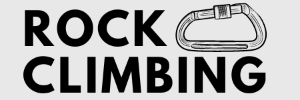Answer this question in one word or a short phrase: What is the purpose of the design?

To entice readers